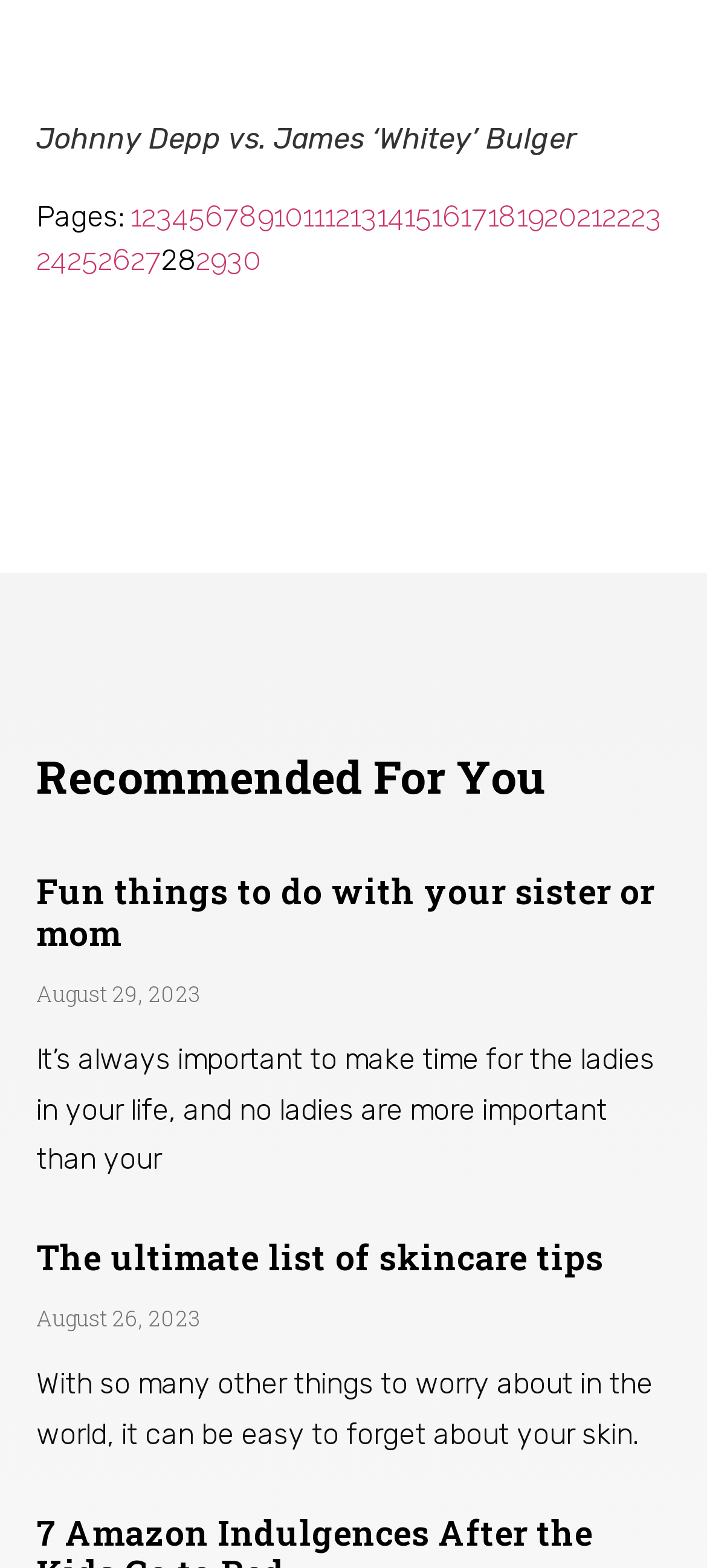Identify the bounding box for the element characterized by the following description: "Page 12".

[0.459, 0.127, 0.495, 0.149]